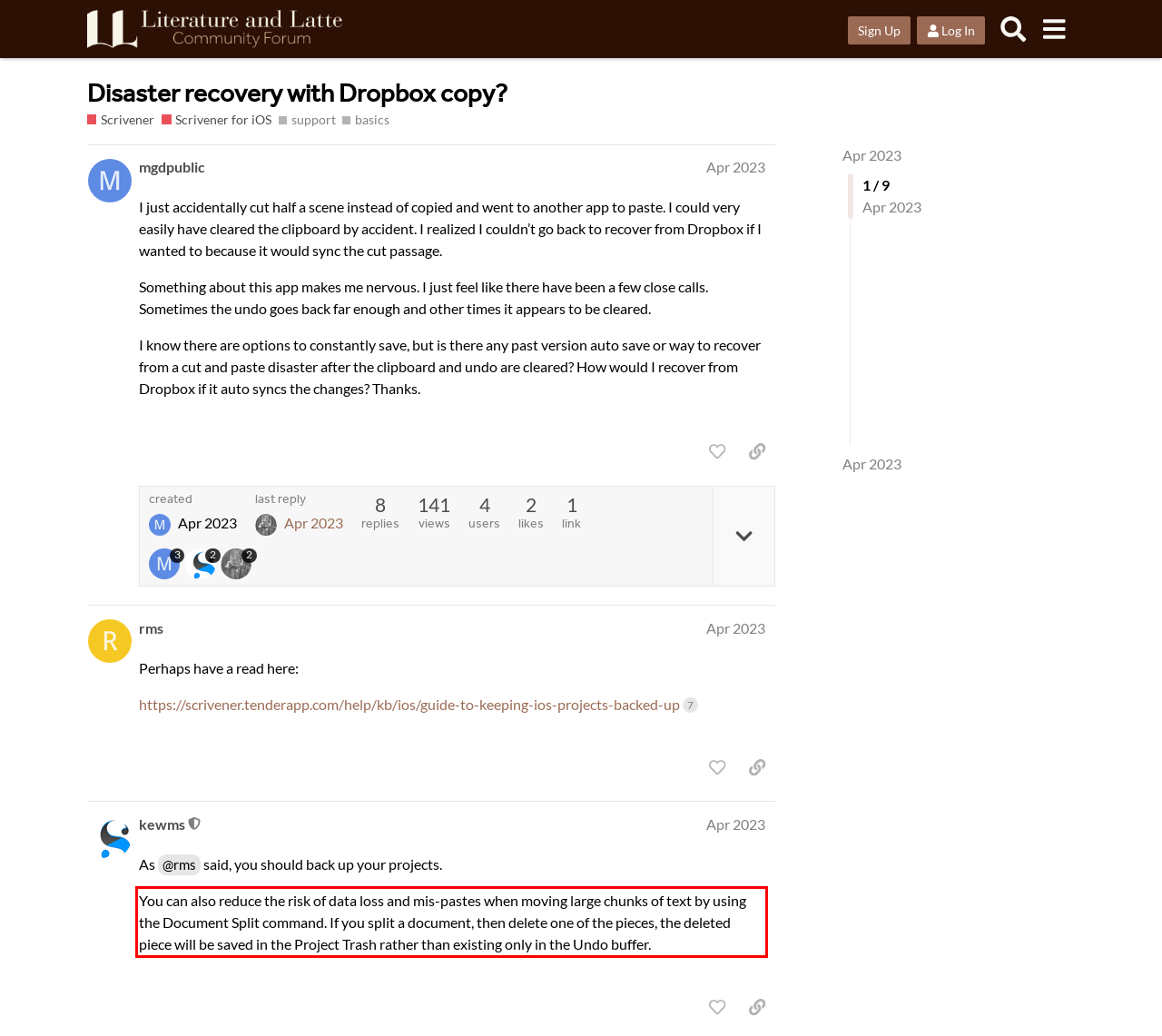Analyze the screenshot of a webpage where a red rectangle is bounding a UI element. Extract and generate the text content within this red bounding box.

You can also reduce the risk of data loss and mis-pastes when moving large chunks of text by using the Document Split command. If you split a document, then delete one of the pieces, the deleted piece will be saved in the Project Trash rather than existing only in the Undo buffer.